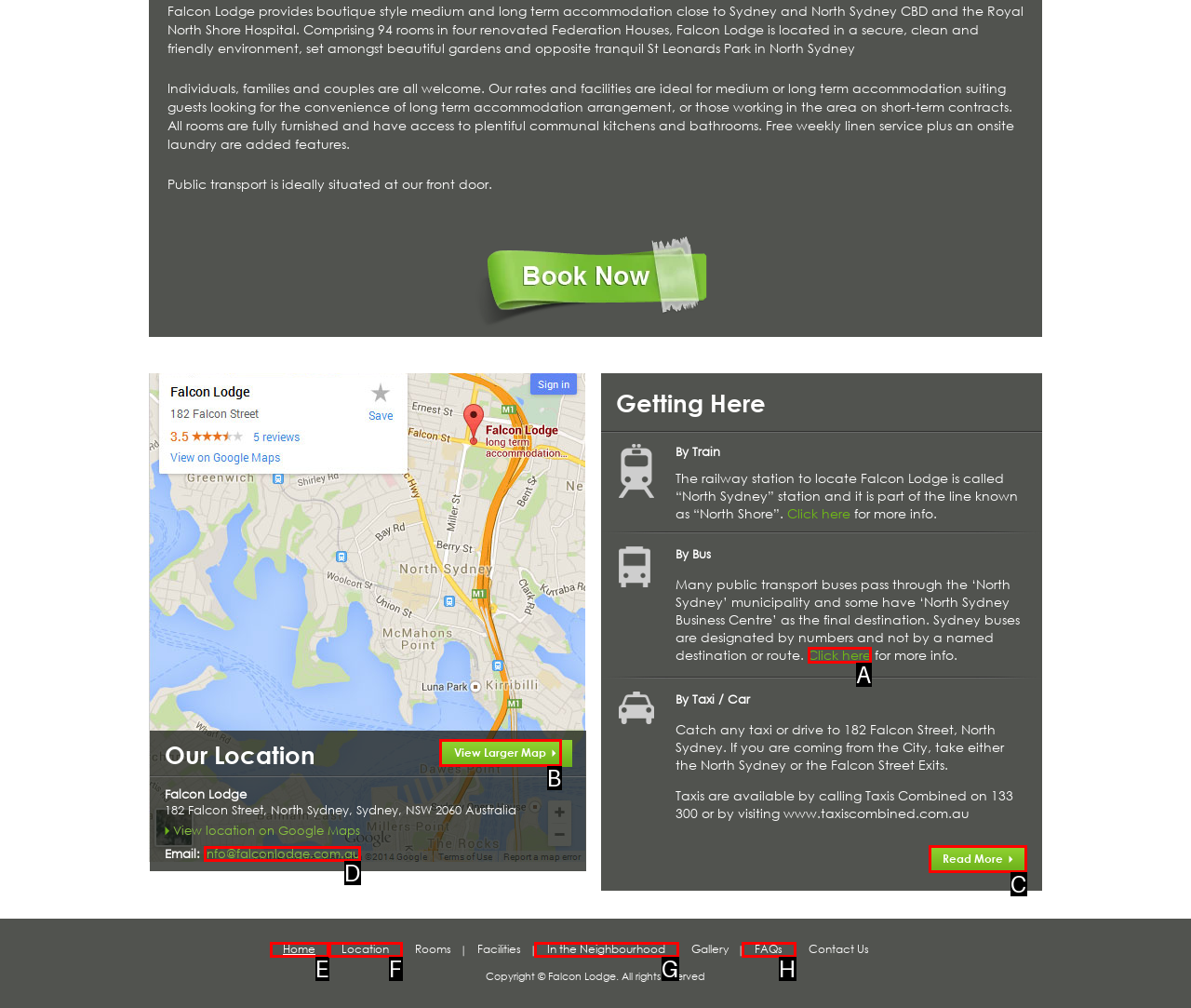Determine which UI element matches this description: info@falconlodge.com.au
Reply with the appropriate option's letter.

D